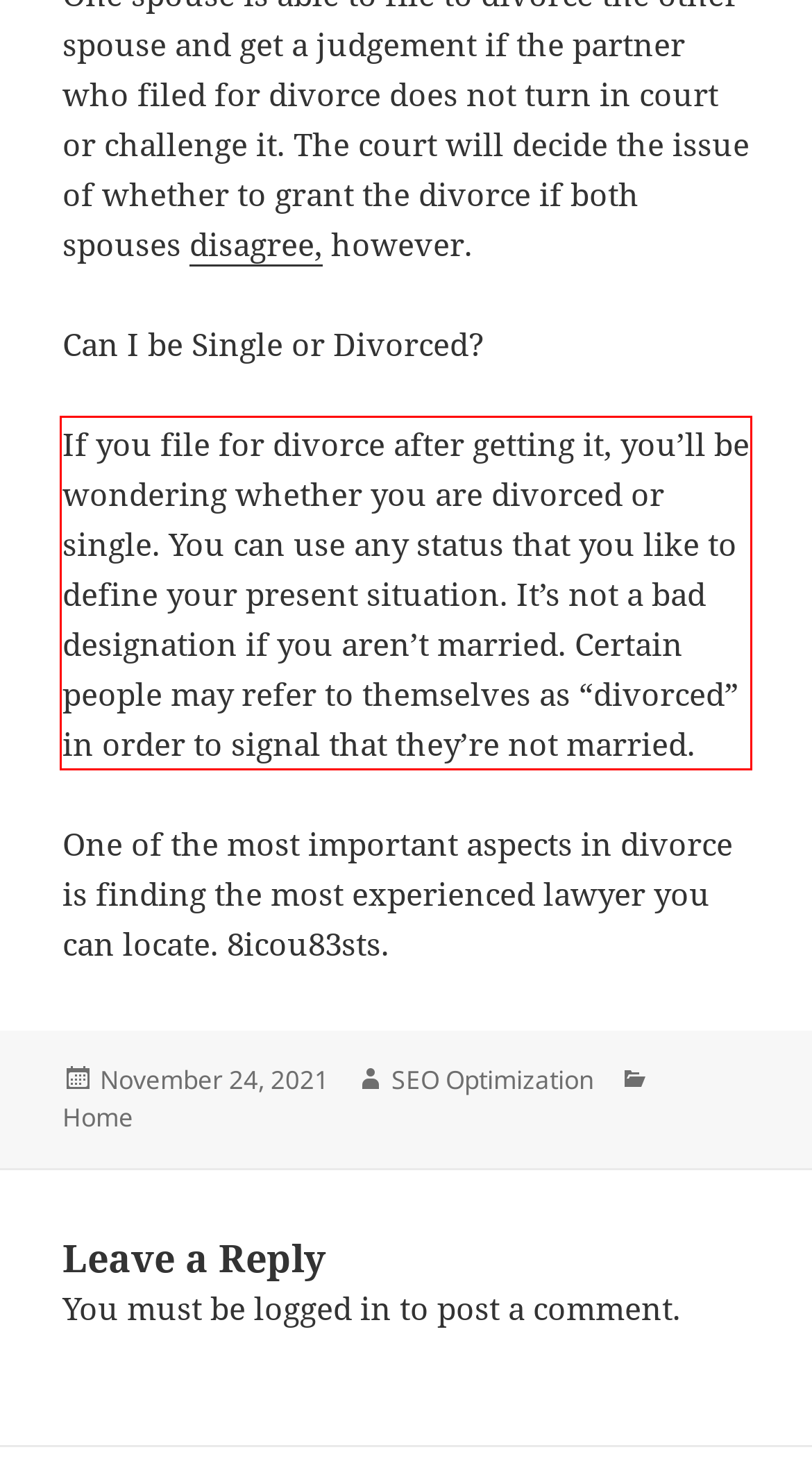Observe the screenshot of the webpage that includes a red rectangle bounding box. Conduct OCR on the content inside this red bounding box and generate the text.

If you file for divorce after getting it, you’ll be wondering whether you are divorced or single. You can use any status that you like to define your present situation. It’s not a bad designation if you aren’t married. Certain people may refer to themselves as “divorced” in order to signal that they’re not married.